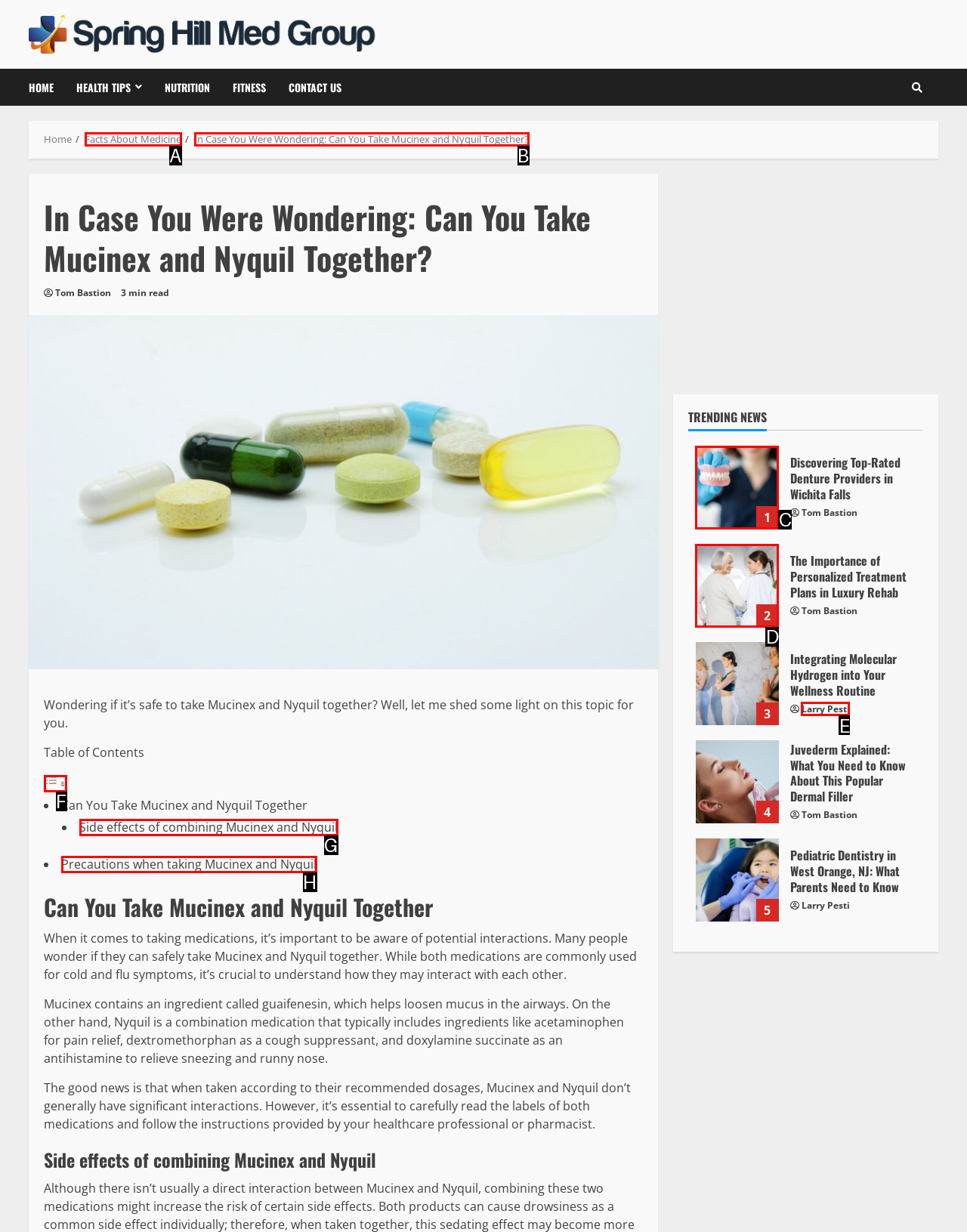Determine which UI element matches this description: Facts About Medicine
Reply with the appropriate option's letter.

A